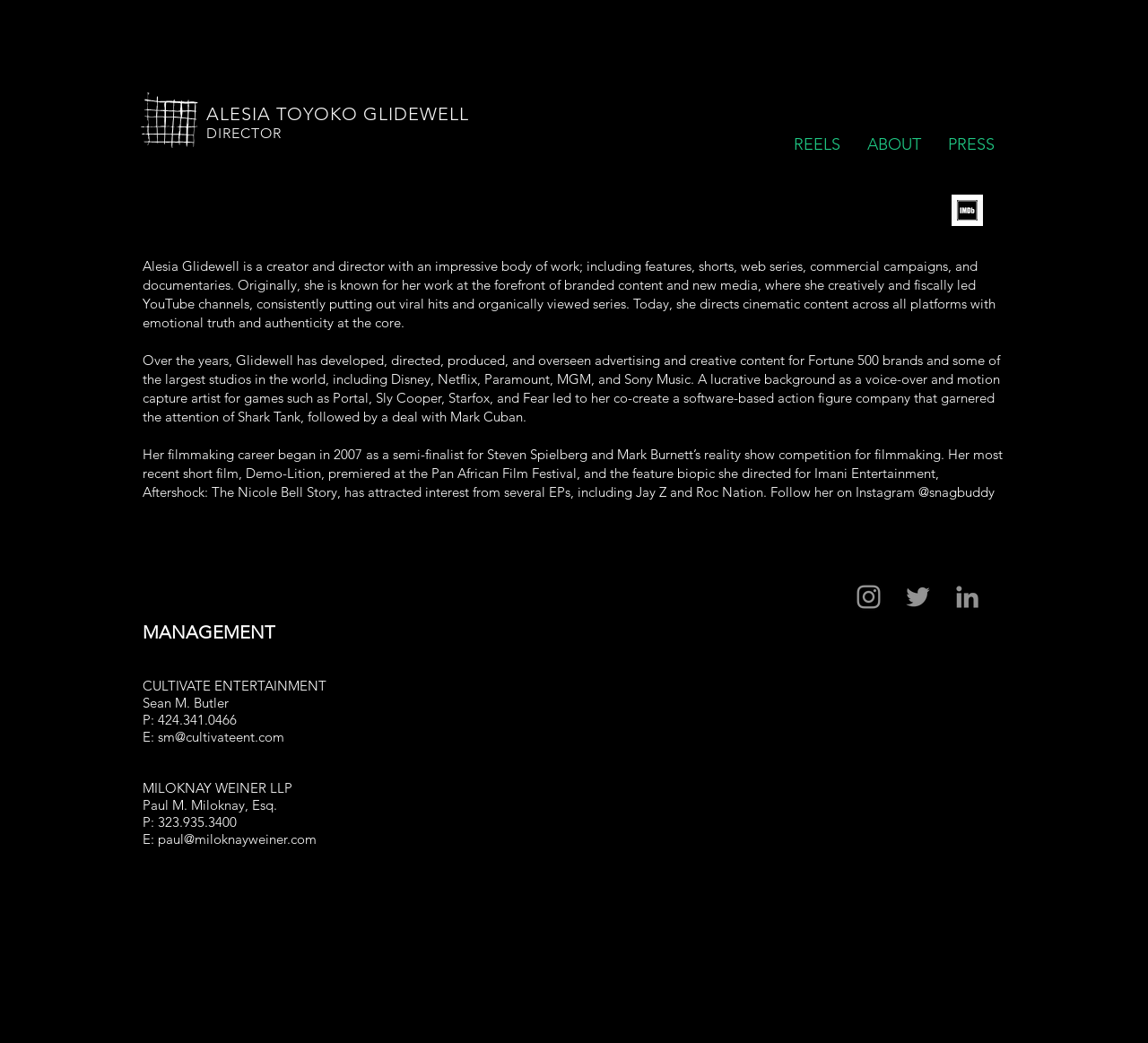Please specify the bounding box coordinates of the region to click in order to perform the following instruction: "Click on the DIRECTOR link".

[0.18, 0.12, 0.245, 0.136]